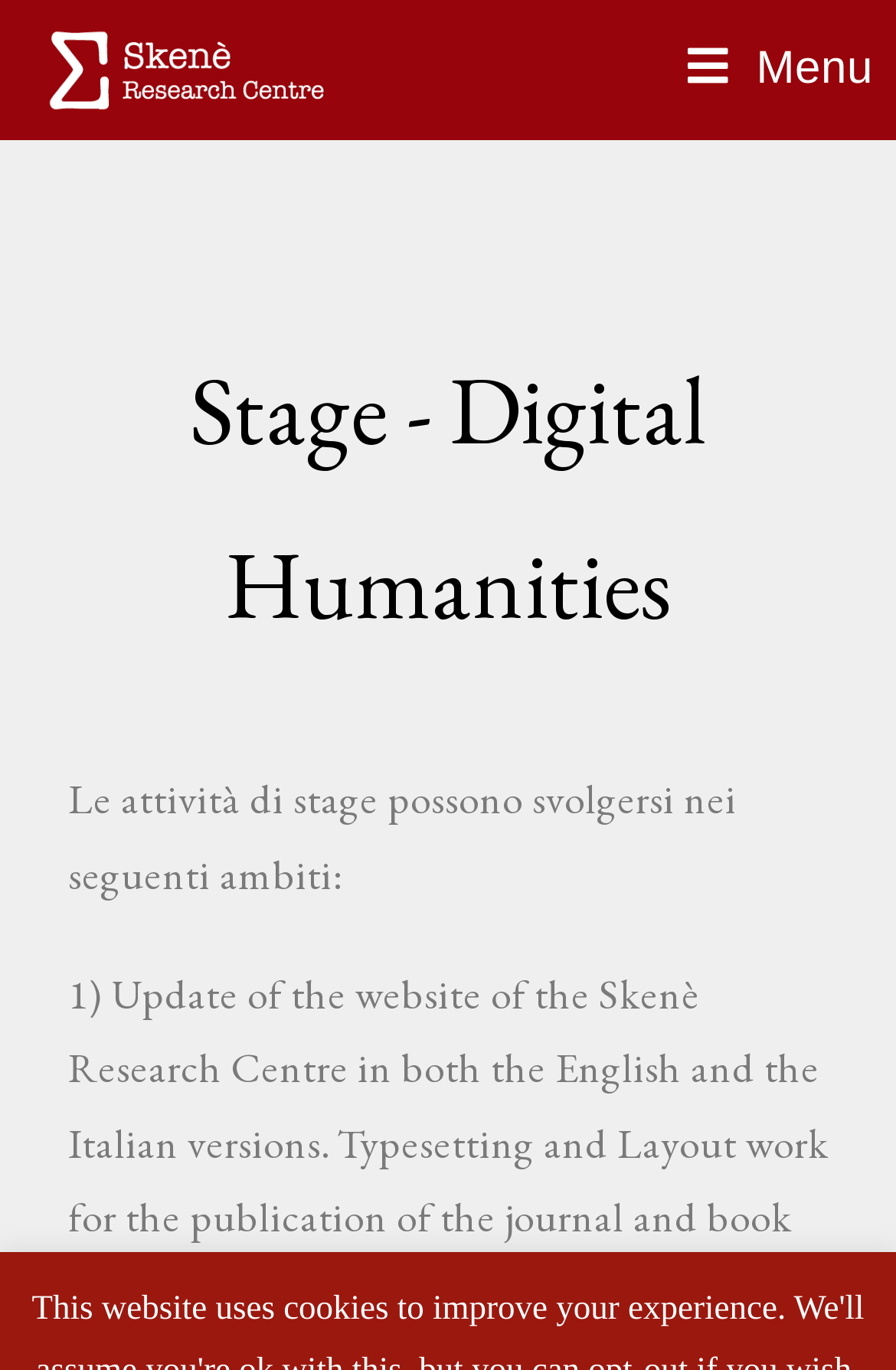Determine the bounding box coordinates for the HTML element described here: "Menu Close".

[0.767, 0.0, 0.974, 0.102]